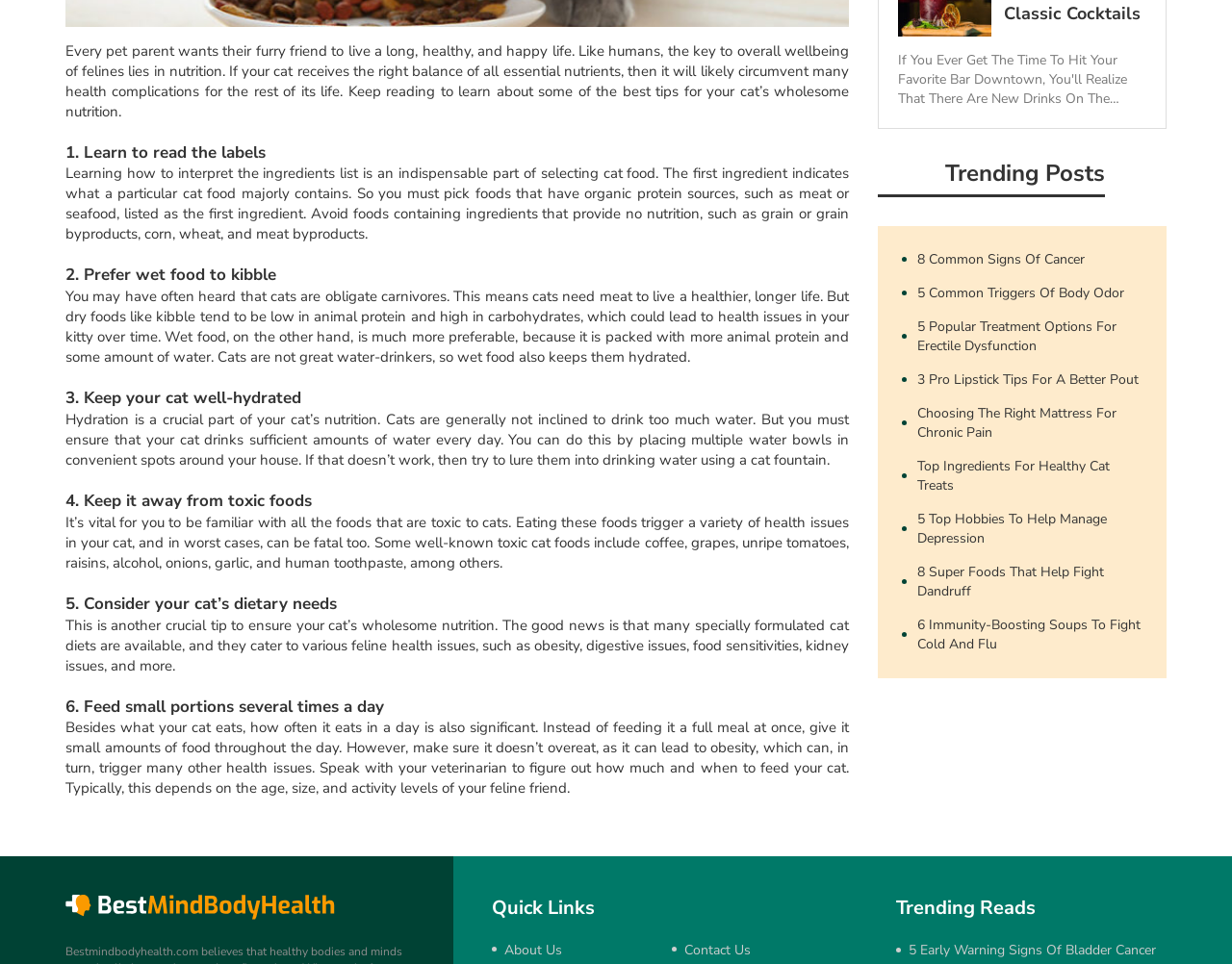Please locate the UI element described by "Contact Us" and provide its bounding box coordinates.

[0.556, 0.976, 0.609, 0.995]